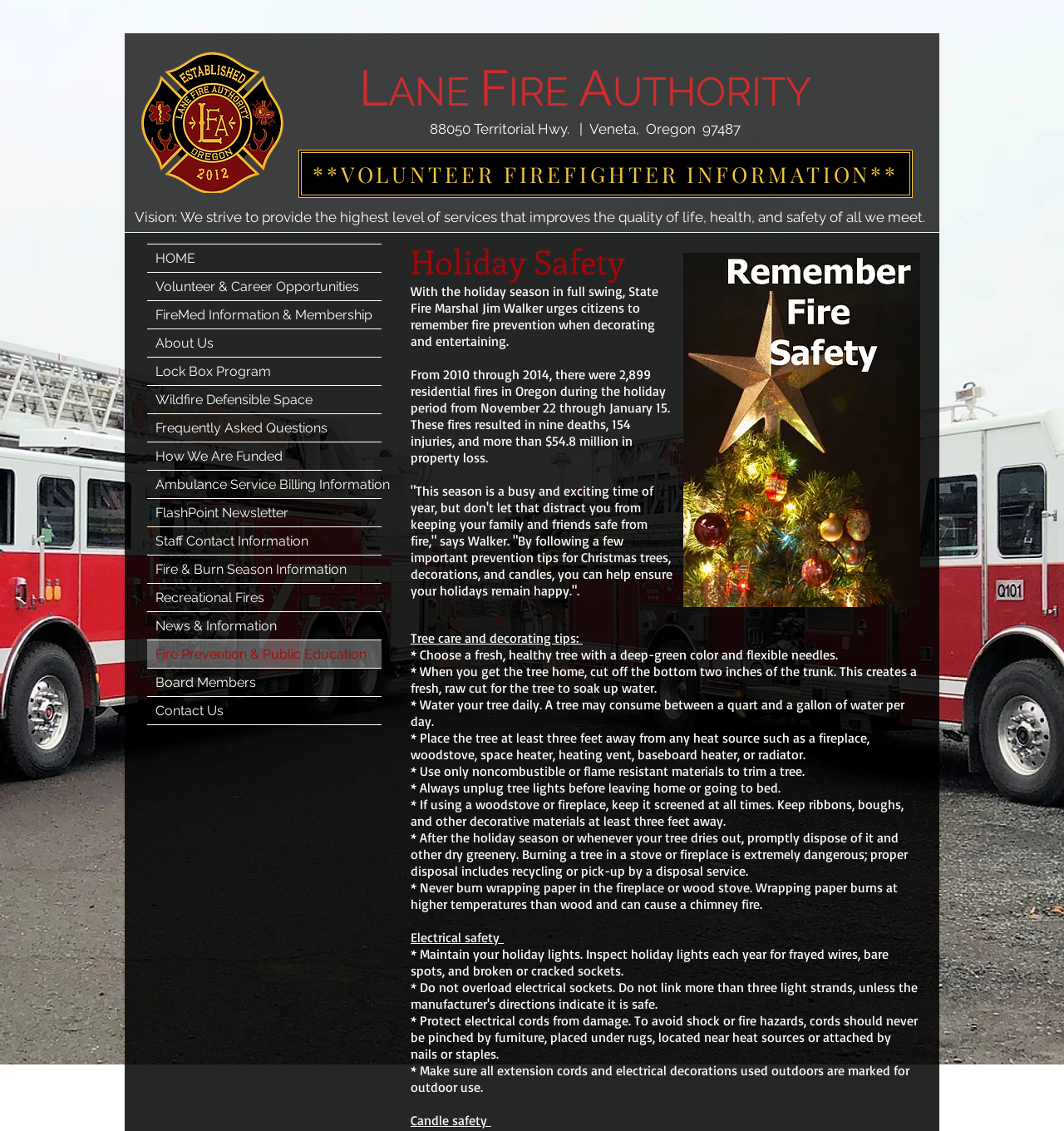Answer the question below using just one word or a short phrase: 
How many residential fires occurred in Oregon from 2010 to 2014?

2,899